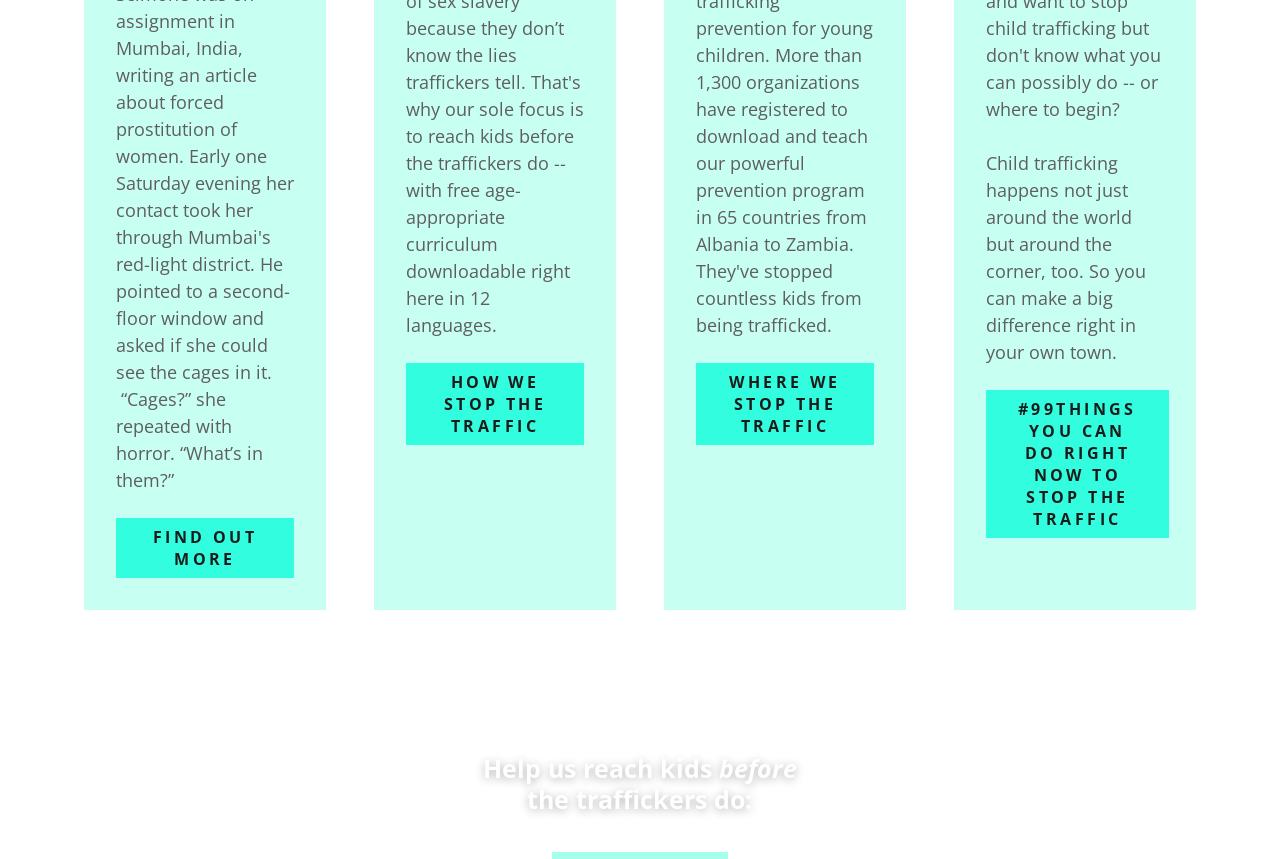Answer the question below in one word or phrase:
What can you do to stop the traffic?

99 things